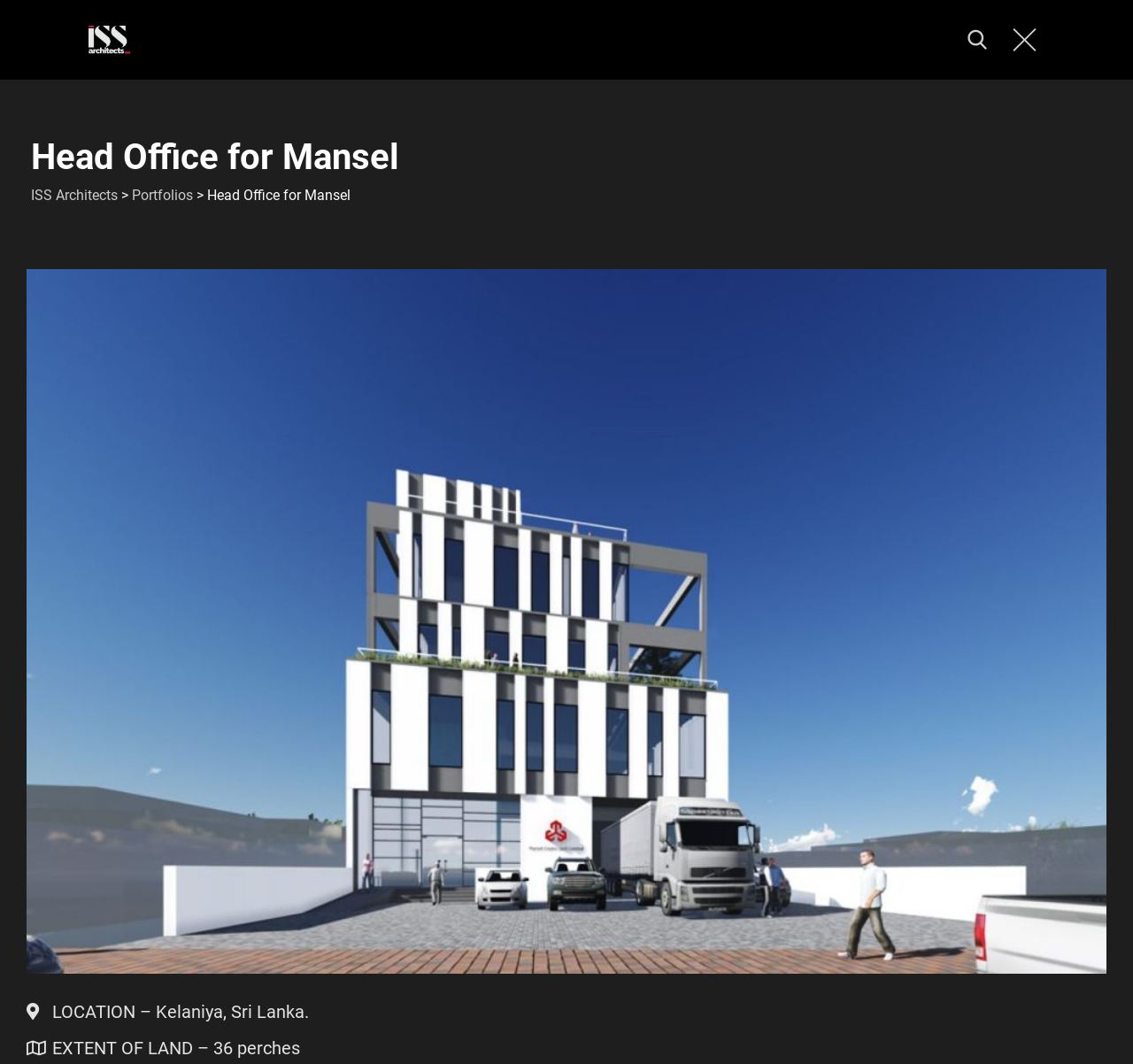Please extract the title of the webpage.

Head Office for Mansel